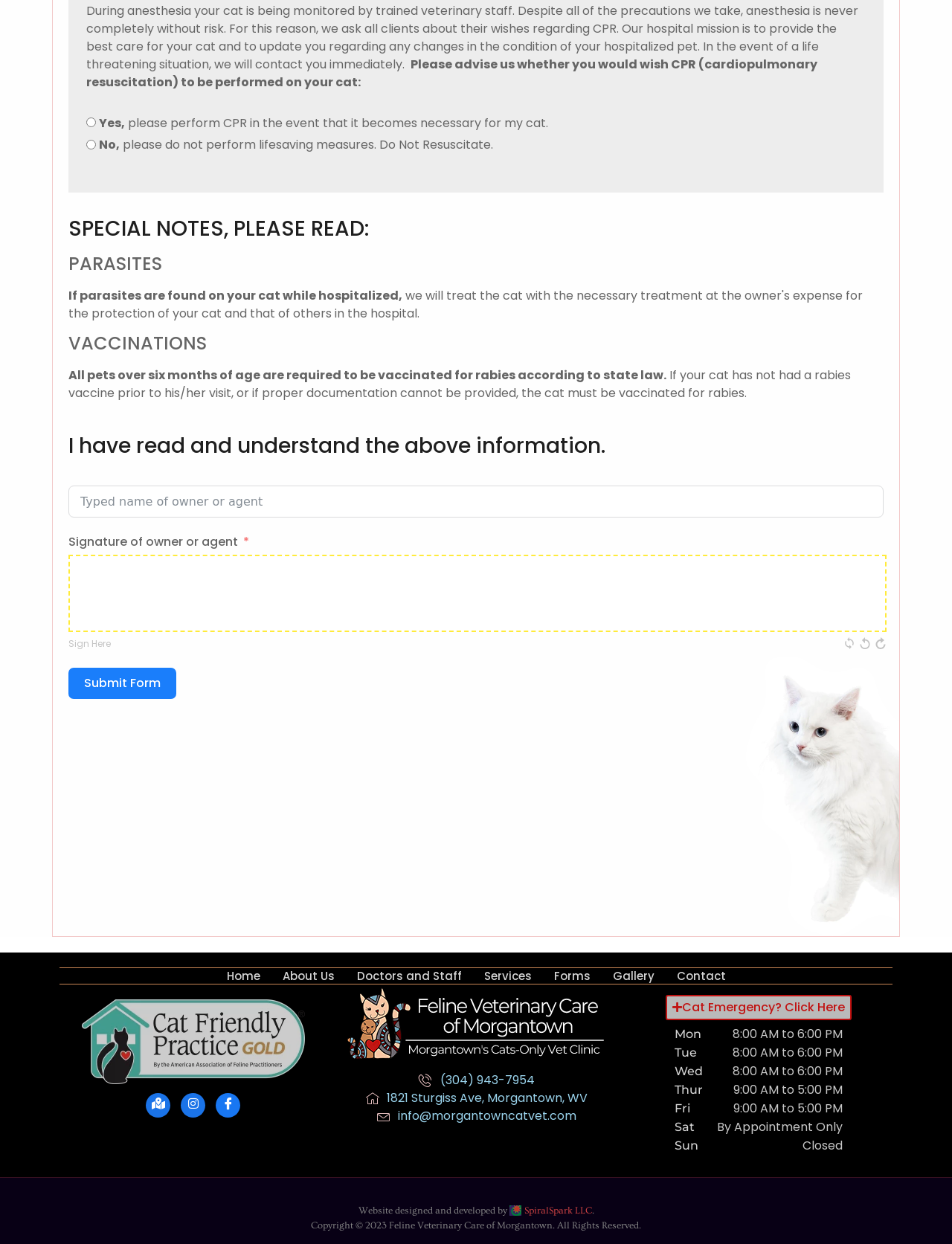Provide the bounding box coordinates of the HTML element described by the text: "1821 Sturgiss Ave, Morgantown, WV". The coordinates should be in the format [left, top, right, bottom] with values between 0 and 1.

[0.352, 0.875, 0.648, 0.89]